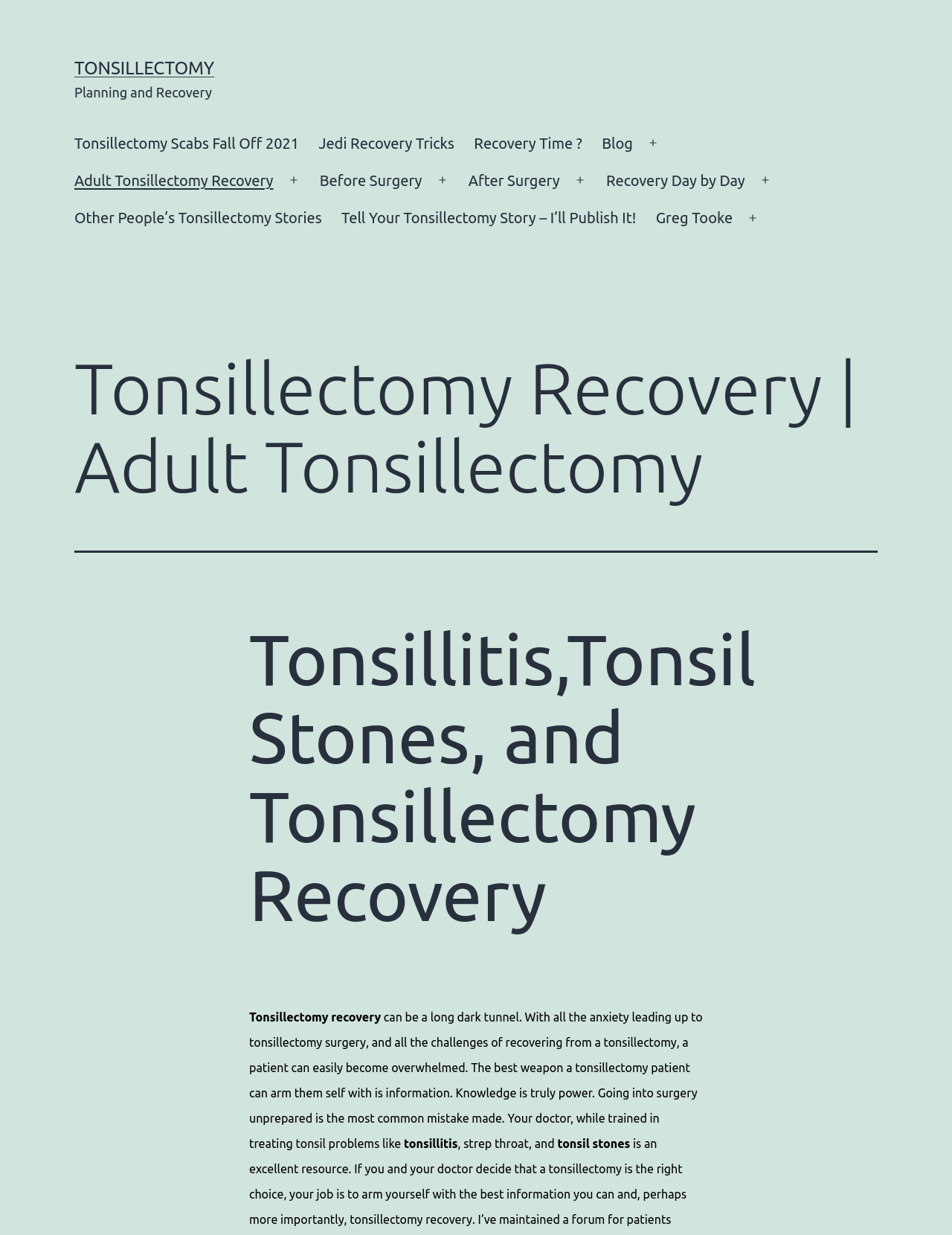Elaborate on the webpage's design and content in a detailed caption.

The webpage is about tonsillectomy recovery, specifically focused on adult tonsillectomy. At the top, there is a prominent link "TONSILLECTOMY" and a static text "Planning and Recovery". Below these elements, there is a primary navigation menu with several links, including "Tonsillectomy Scabs Fall Off 2021", "Jedi Recovery Tricks", "Recovery Time?", "Blog", and more. These links are arranged horizontally, with buttons to open menus on the right side of each link.

Further down, there is a header section with a heading "Tonsillectomy Recovery | Adult Tonsillectomy" and another heading "Tonsillitis, Tonsil Stones, and Tonsillectomy Recovery". Below these headings, there are several blocks of static text that provide information about tonsillectomy recovery, including the importance of being prepared for surgery and the challenges of recovering from a tonsillectomy. The text also mentions specific topics such as tonsillitis, strep throat, and tonsil stones.

Overall, the webpage appears to be a resource for individuals who are preparing for or recovering from a tonsillectomy, providing information and guidance to help them navigate the process.